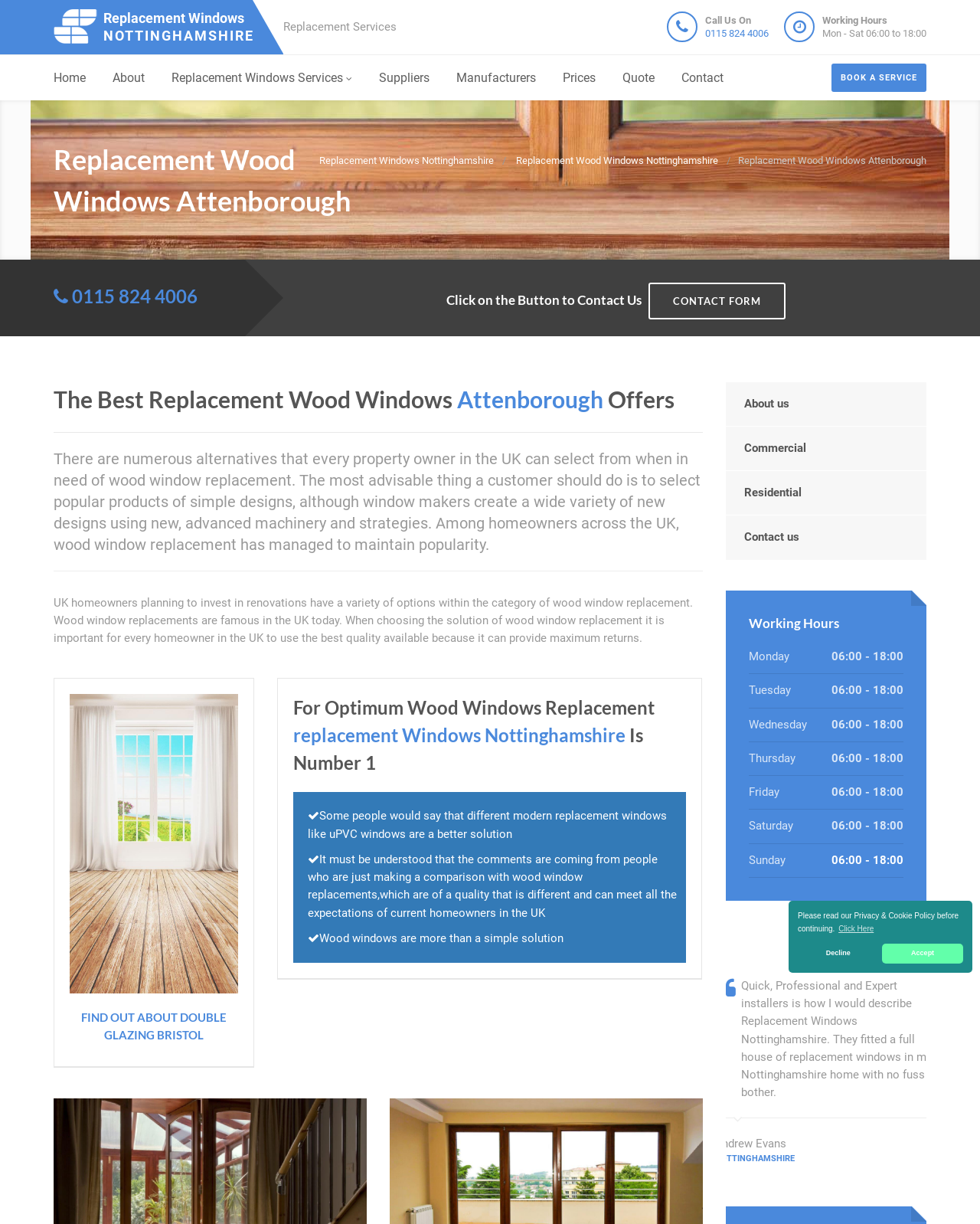For the following element description, predict the bounding box coordinates in the format (top-left x, top-left y, bottom-right x, bottom-right y). All values should be floating point numbers between 0 and 1. Description: About

[0.115, 0.045, 0.148, 0.082]